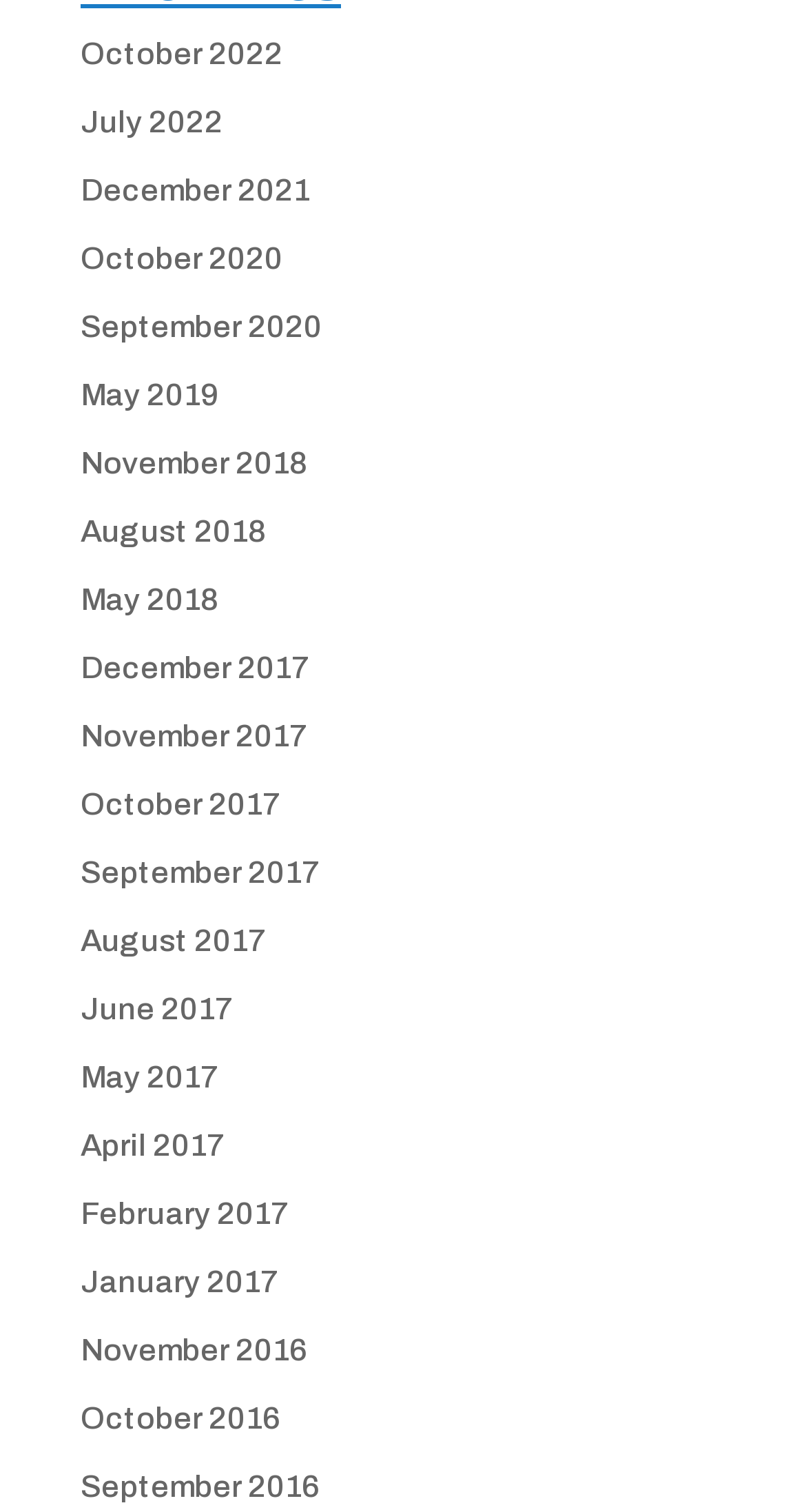Please specify the bounding box coordinates of the element that should be clicked to execute the given instruction: 'view October 2022'. Ensure the coordinates are four float numbers between 0 and 1, expressed as [left, top, right, bottom].

[0.1, 0.024, 0.351, 0.046]